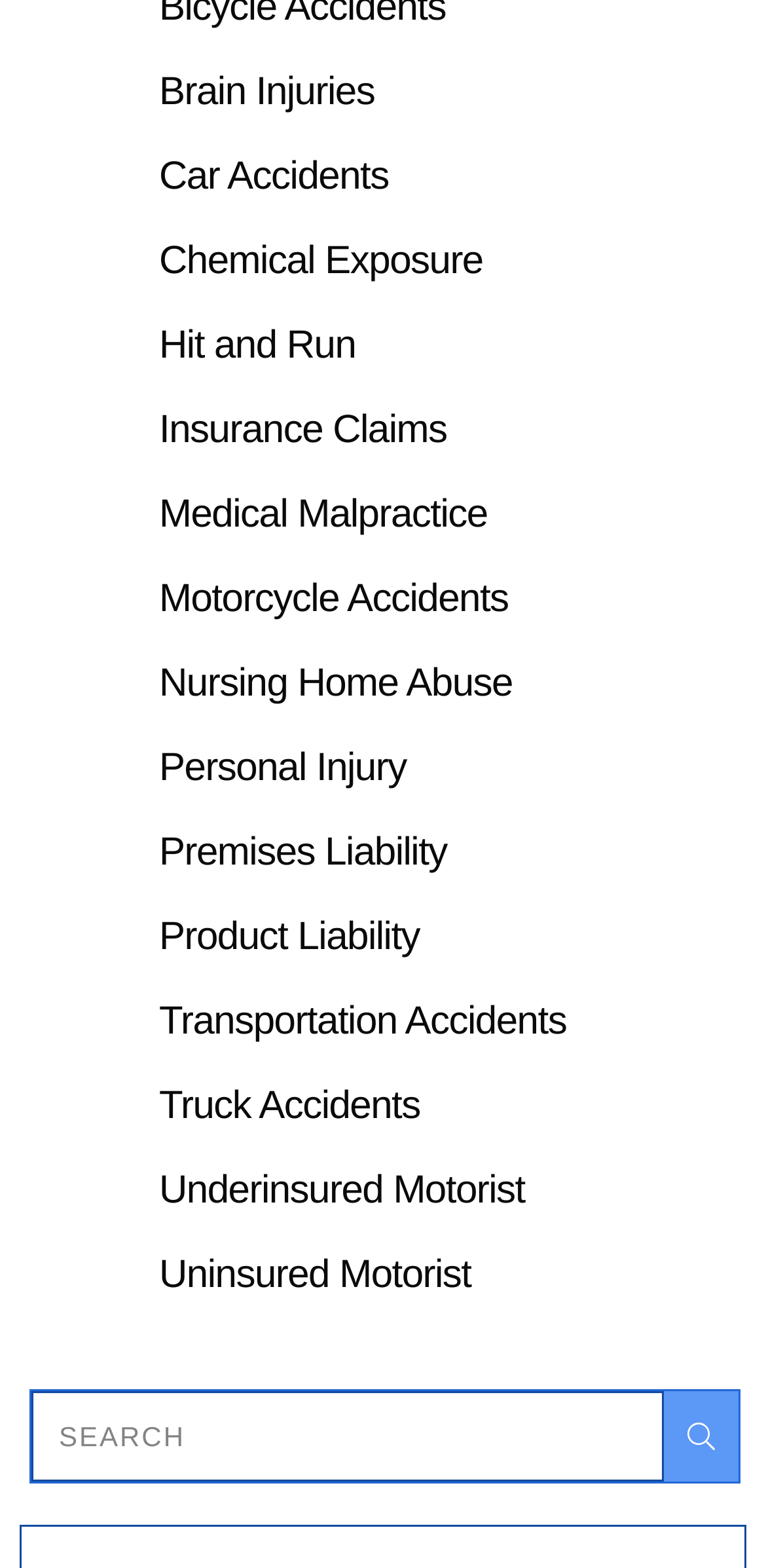Give a one-word or one-phrase response to the question: 
What is the purpose of the search box?

To search